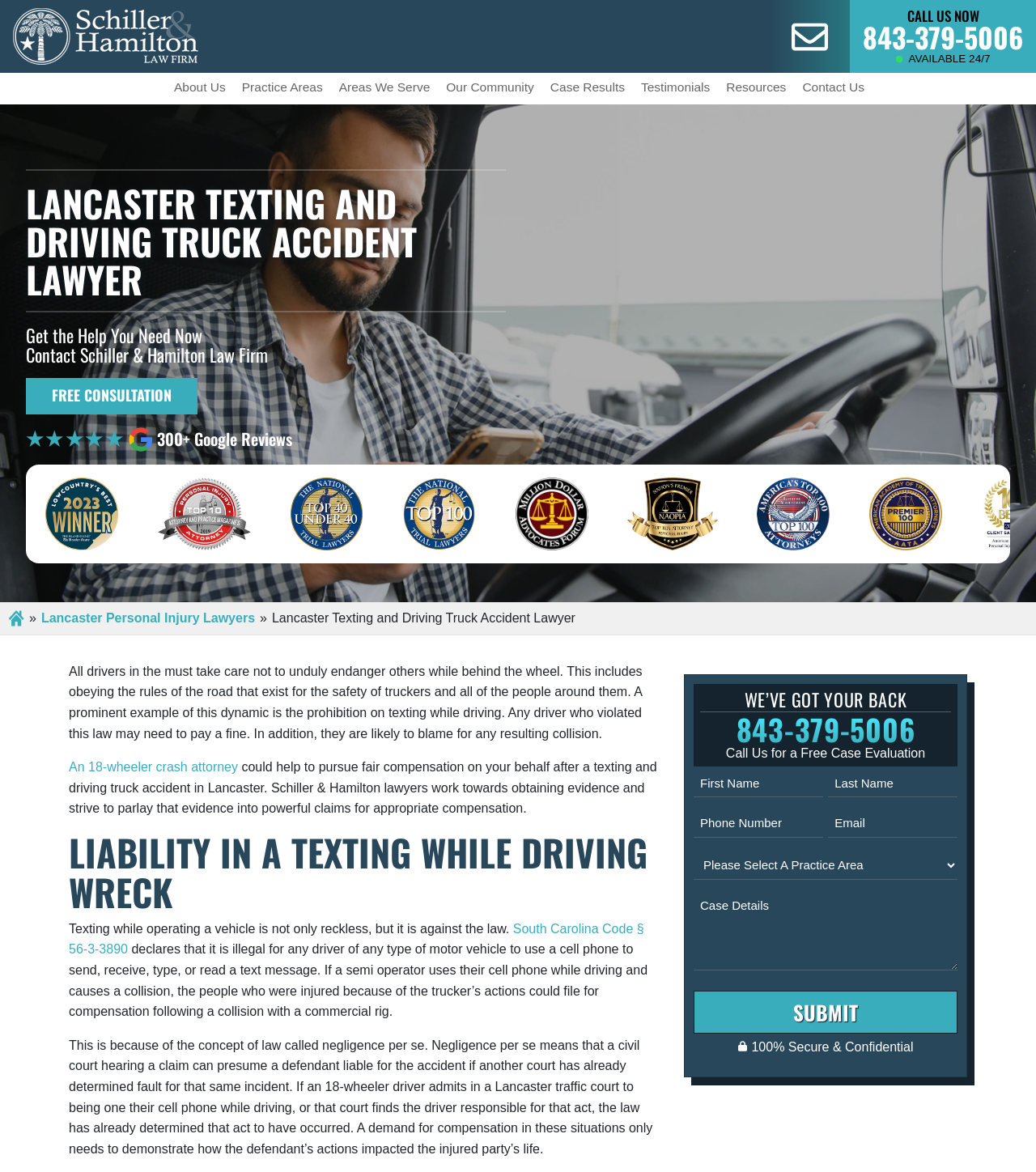Determine the webpage's heading and output its text content.

LANCASTER TEXTING AND DRIVING TRUCK ACCIDENT LAWYER